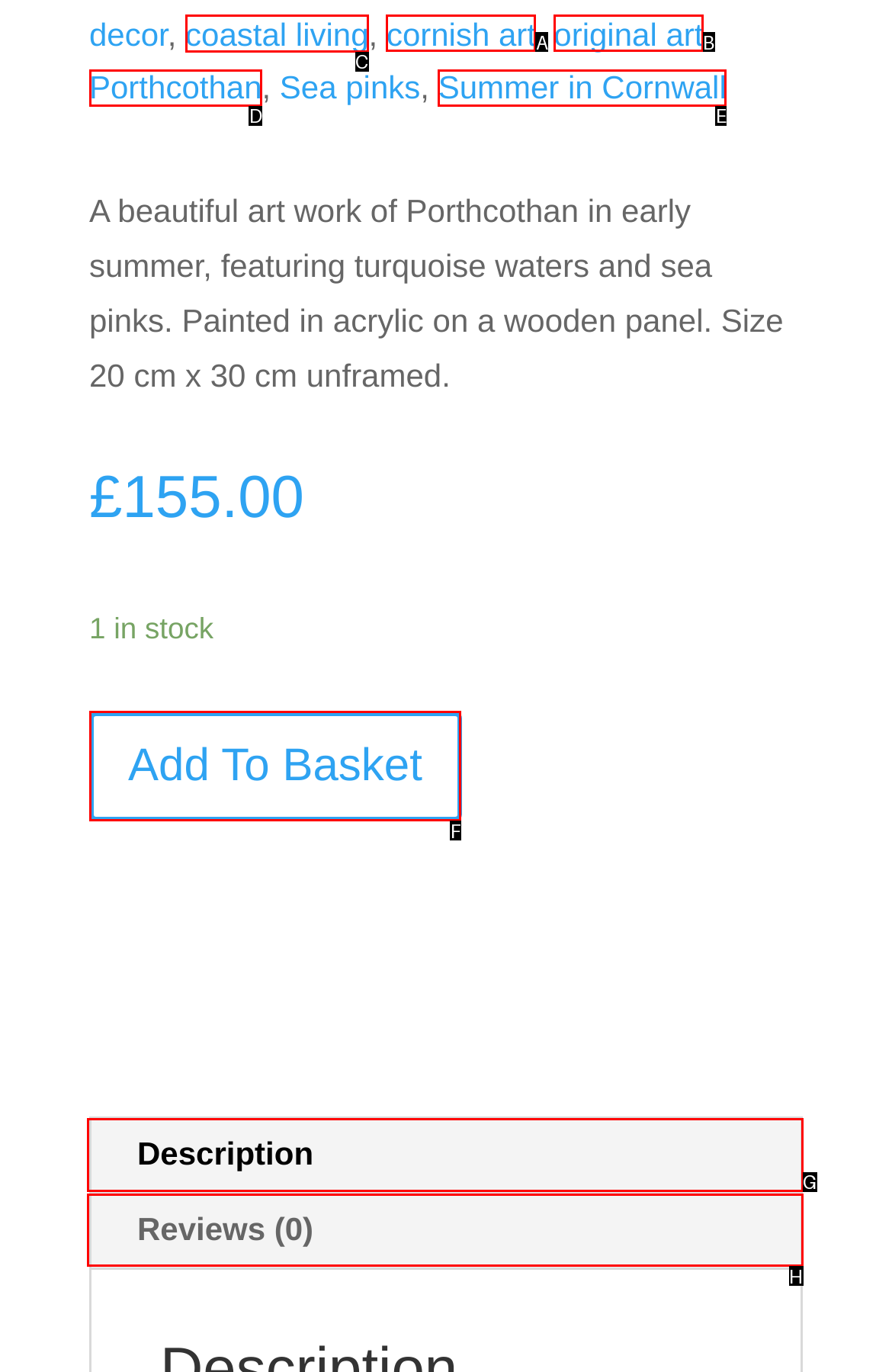Determine which letter corresponds to the UI element to click for this task: Click on the 'coastal living' link
Respond with the letter from the available options.

C